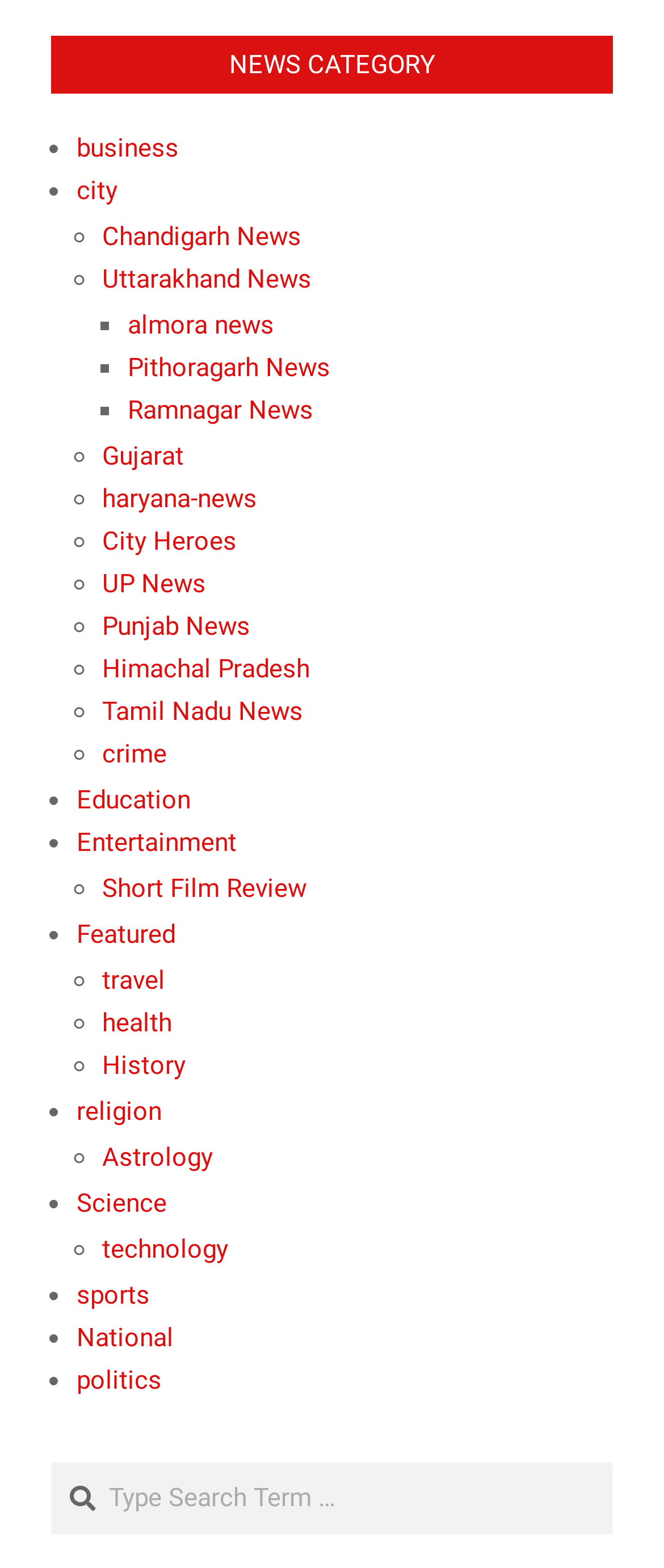What is the first news category?
Based on the image, provide a one-word or brief-phrase response.

business